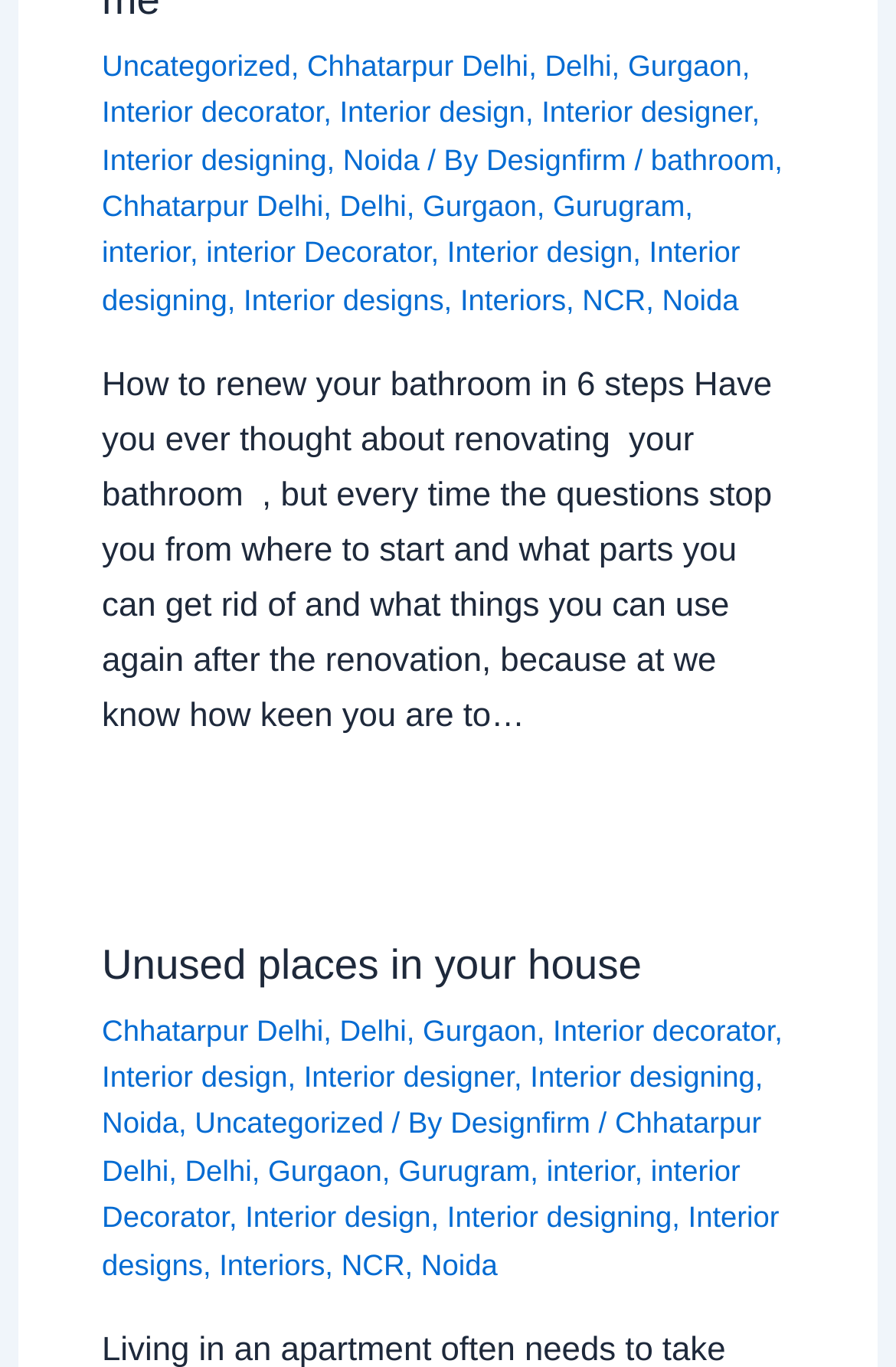Analyze the image and provide a detailed answer to the question: What is the profession mentioned in the links?

By examining the link elements, I found that some of them contain profession names such as interior designer, interior decorator, and interior designing. These professions are mentioned multiple times in the links, indicating that they are relevant to the content of the webpage.